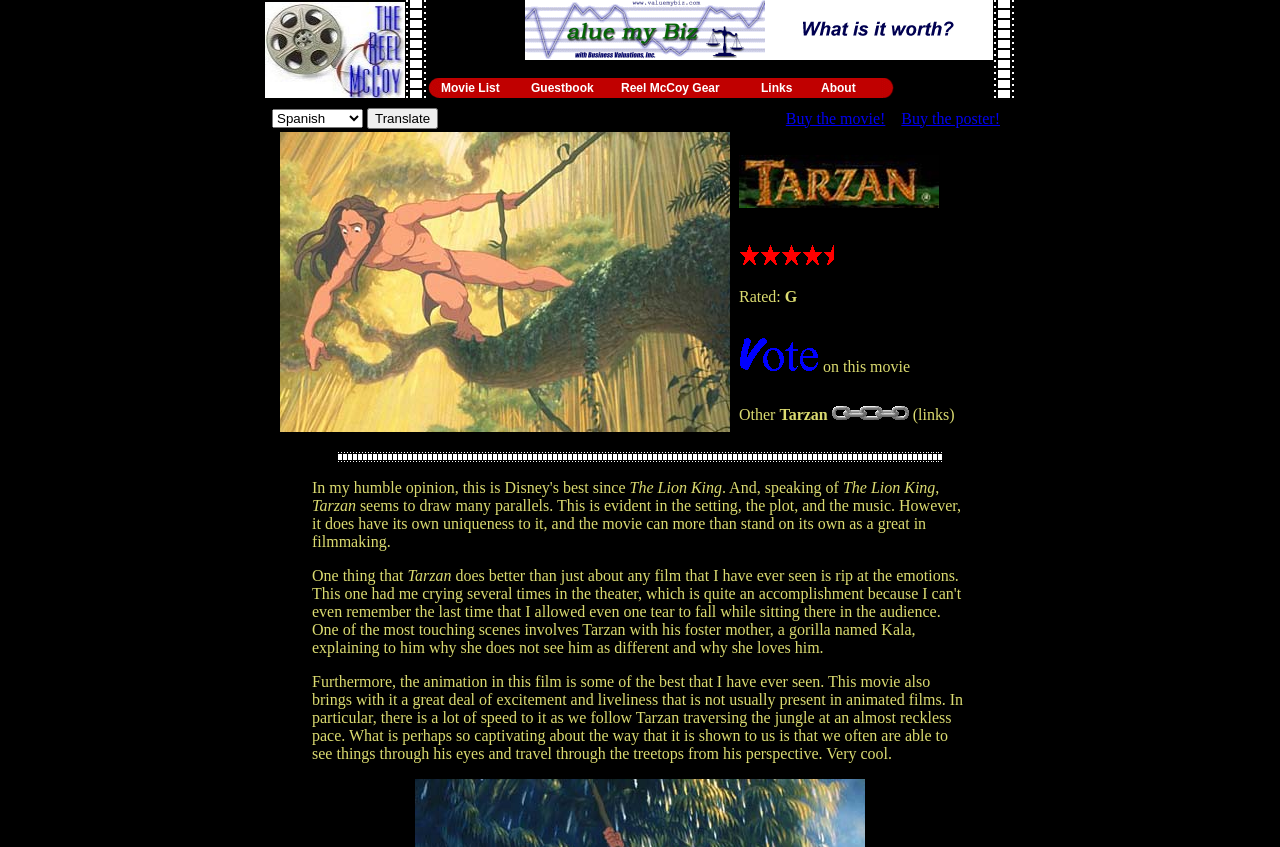Refer to the image and offer a detailed explanation in response to the question: How many images are there in the 'picture from Tarzan' section?

In the 'picture from Tarzan' section, there are two images, one of which is a picture from the movie Tarzan, and the other is a smaller image.